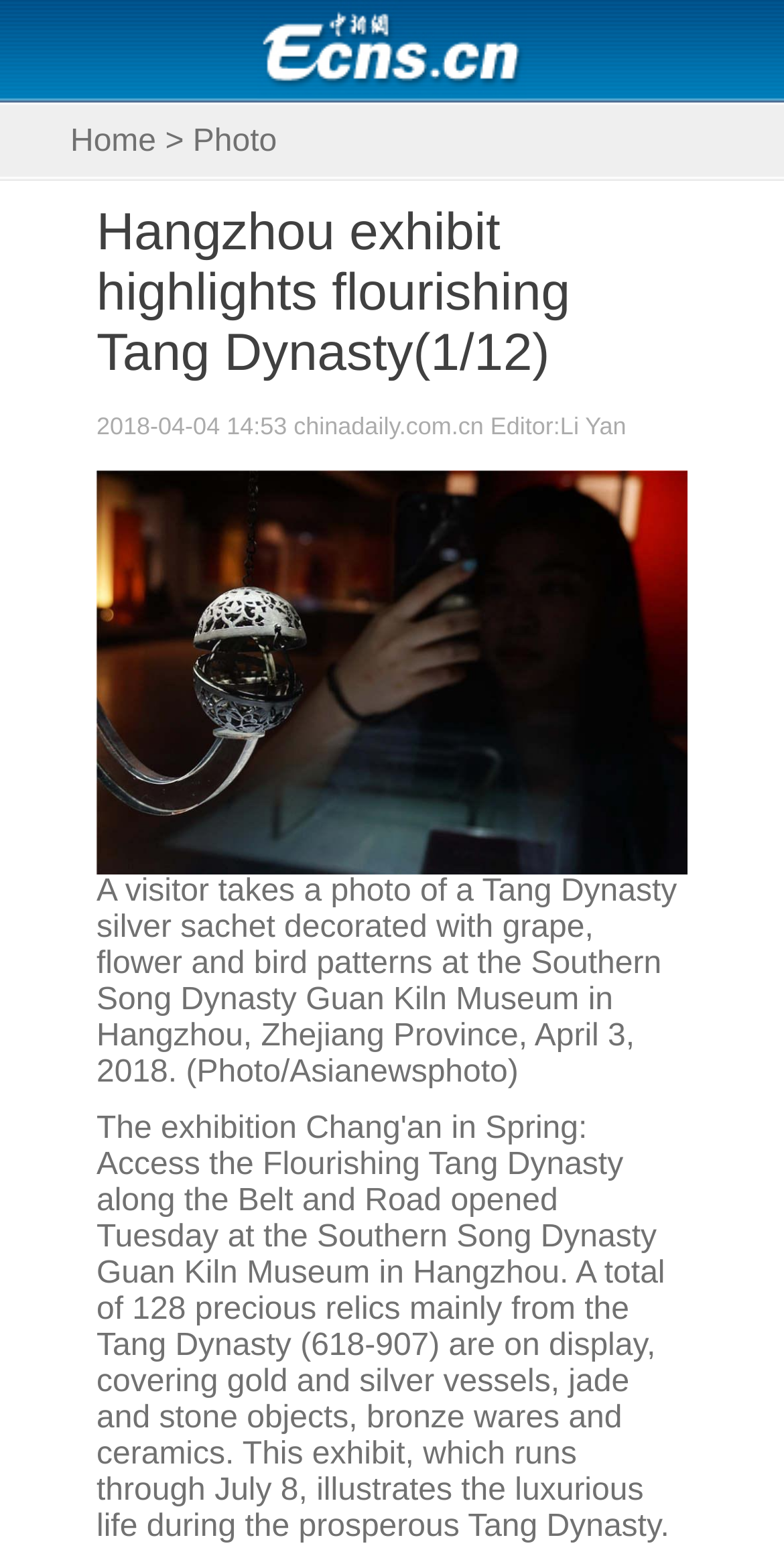Describe every aspect of the webpage in a detailed manner.

The webpage is a news article page from ecns.cn, the official English-language website of China News Service (CNS). At the top, there is a navigation menu with three links: "Home" on the left, followed by a ">" symbol, and then "Photo" on the right. 

Below the navigation menu, there is a prominent headline that reads "Hangzhou exhibit highlights flourishing Tang Dynasty(1/12)". This headline is centered and takes up most of the width of the page. 

Underneath the headline, there are three lines of text. The first line shows the date "2018-04-04 14:53" on the left, followed by the source "chinadaily.com.cn" in the middle, and the editor's name "Li Yan" on the right. 

Below these lines of text, there is a large image that takes up most of the width of the page. The image is accompanied by a link, and above the image, there is a caption that describes the photo, which shows a visitor taking a picture of a Tang Dynasty silver sachet at the Southern Song Dynasty Guan Kiln Museum in Hangzhou, Zhejiang Province.